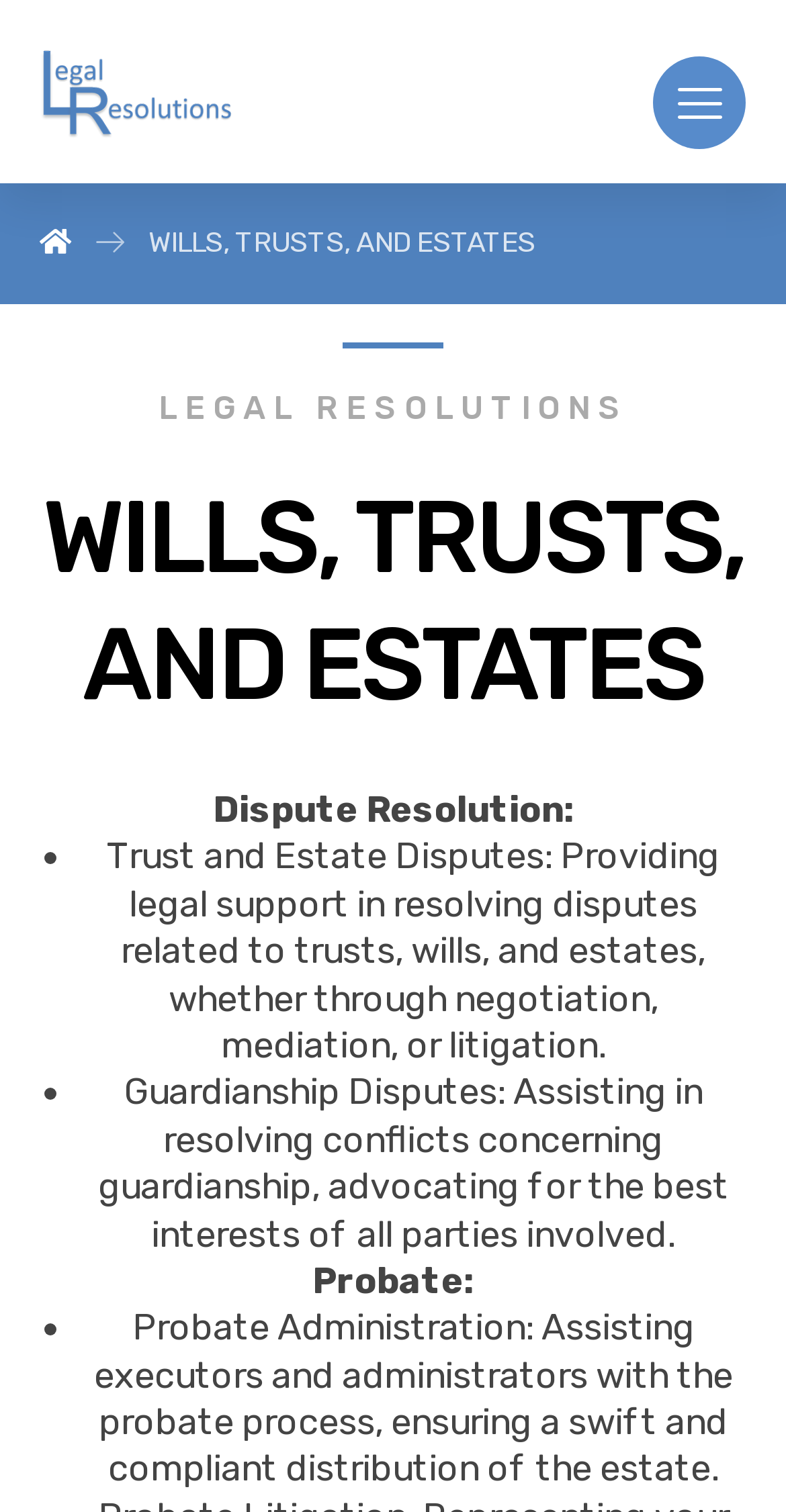Give a concise answer using one word or a phrase to the following question:
What is the main topic of this webpage?

WILLS, TRUSTS, AND ESTATES